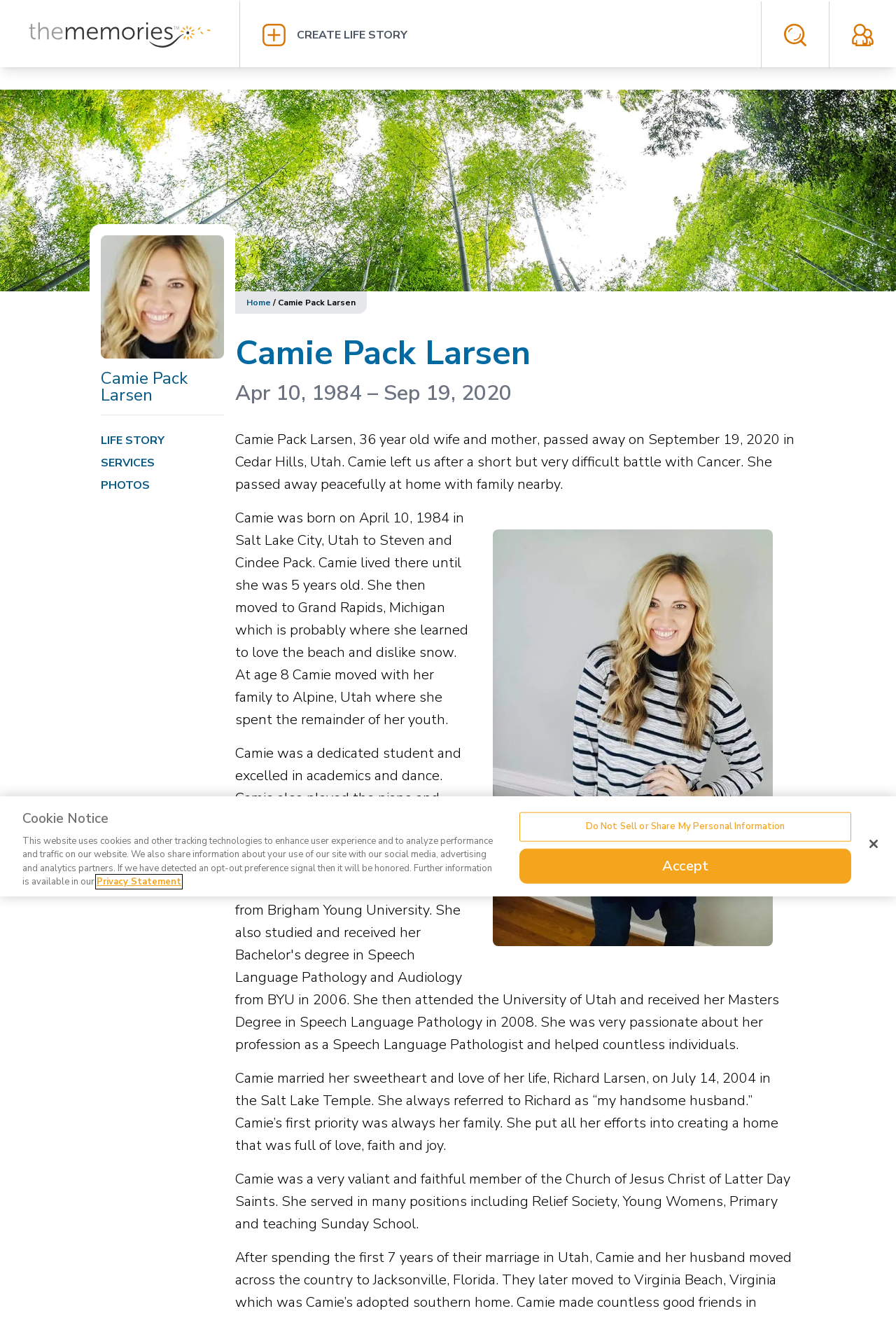Indicate the bounding box coordinates of the element that needs to be clicked to satisfy the following instruction: "Search for obituaries". The coordinates should be four float numbers between 0 and 1, i.e., [left, top, right, bottom].

[0.875, 0.018, 0.9, 0.035]